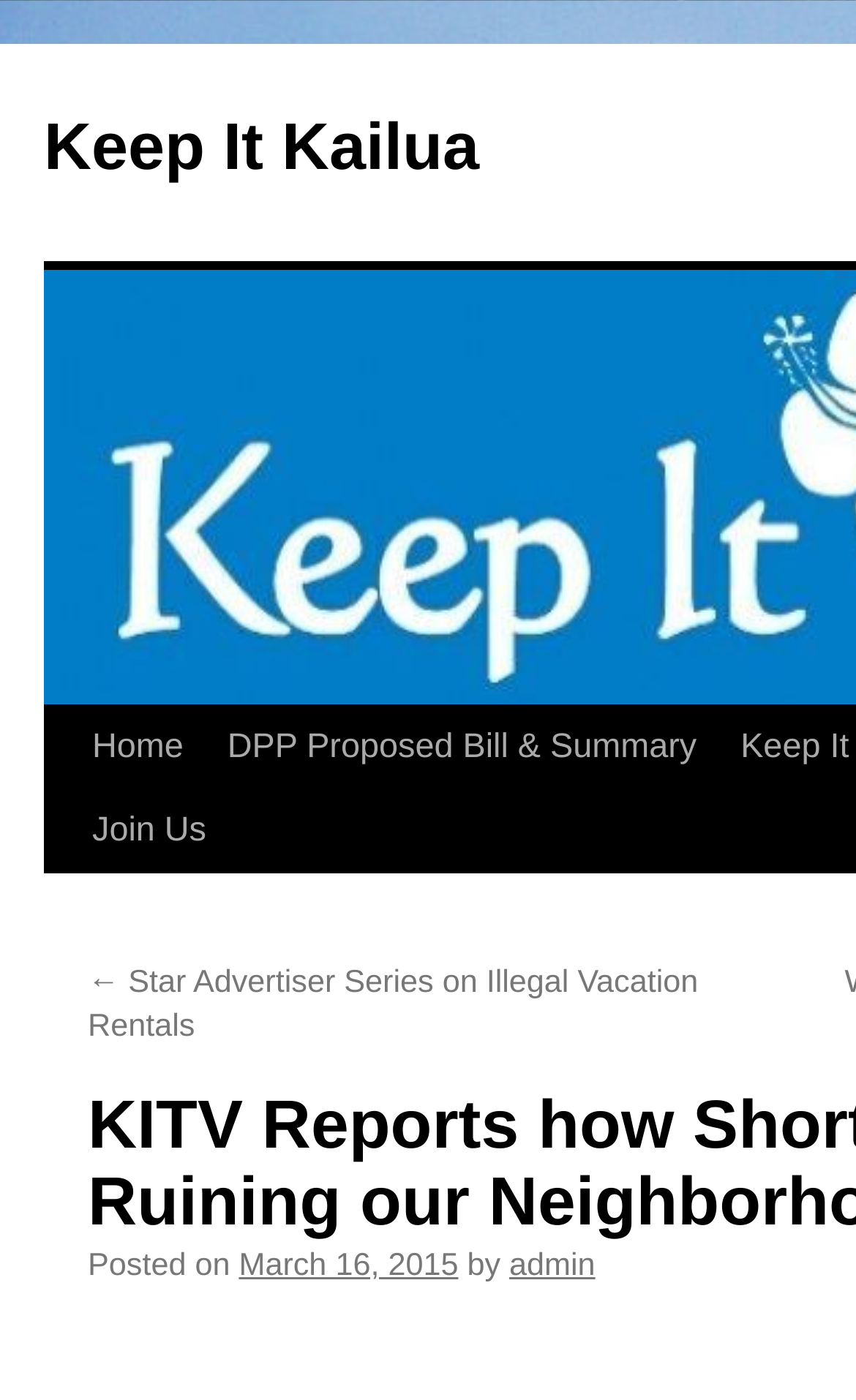What is the author of the post?
Please use the image to provide a one-word or short phrase answer.

admin